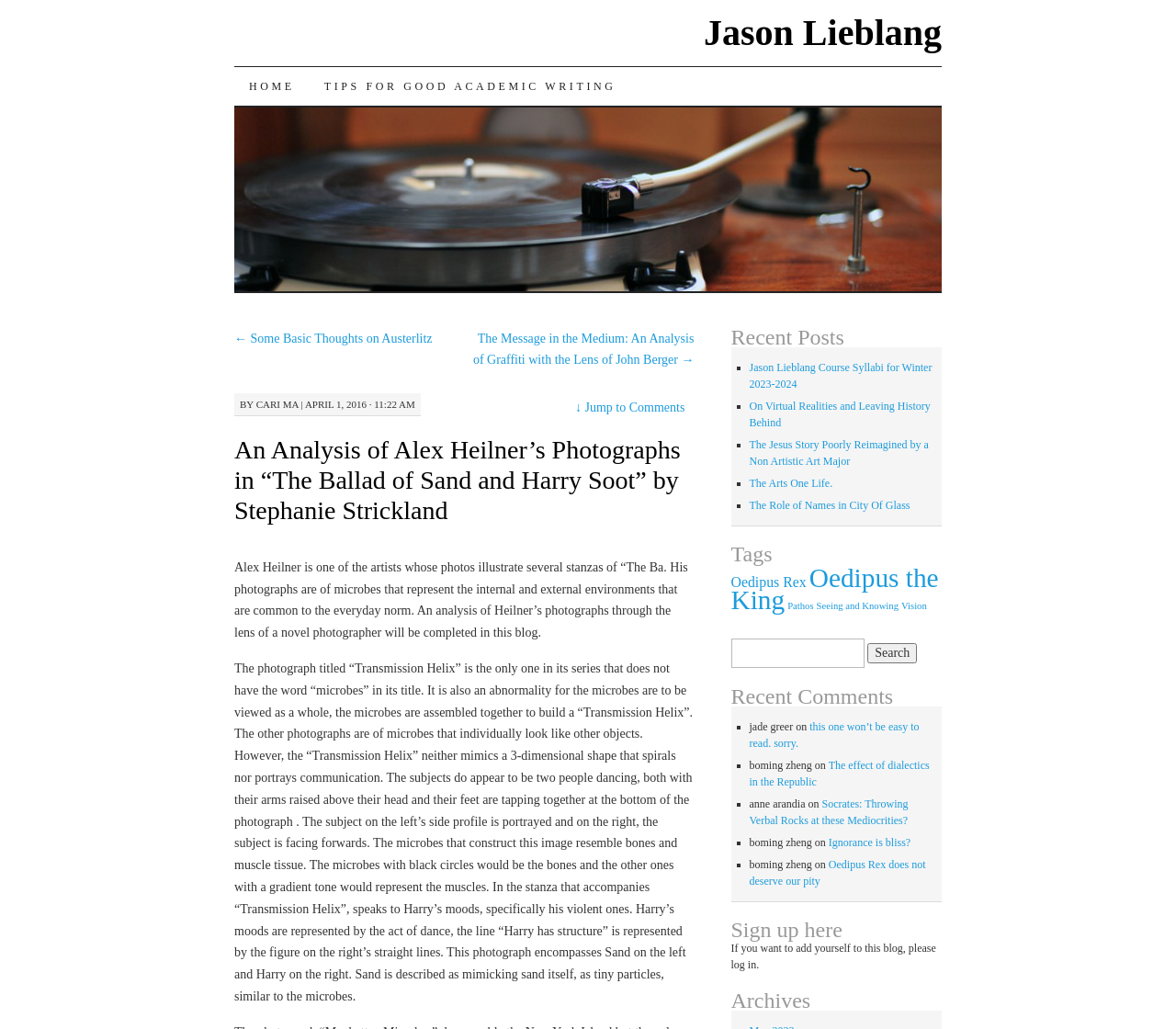Please identify and generate the text content of the webpage's main heading.

An Analysis of Alex Heilner’s Photographs in “The Ballad of Sand and Harry Soot” by Stephanie Strickland